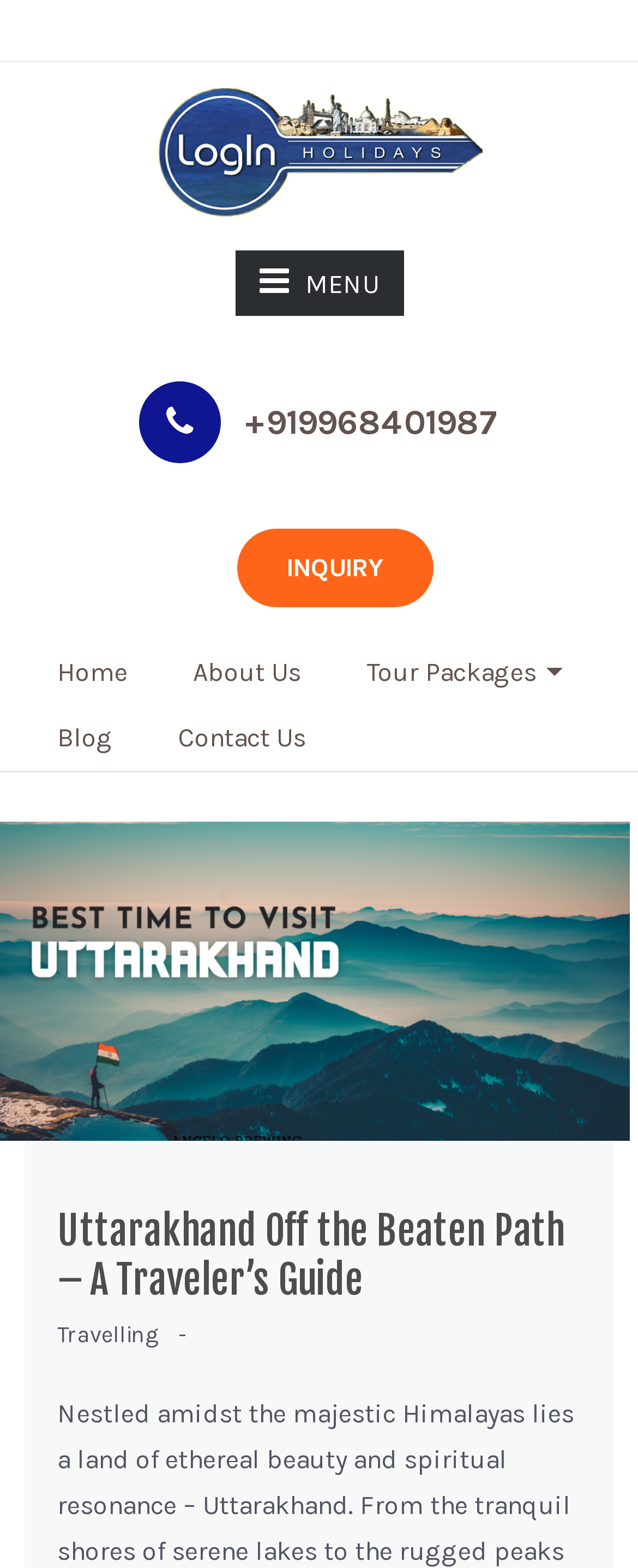Find the bounding box coordinates of the element you need to click on to perform this action: 'View job details'. The coordinates should be represented by four float values between 0 and 1, in the format [left, top, right, bottom].

None